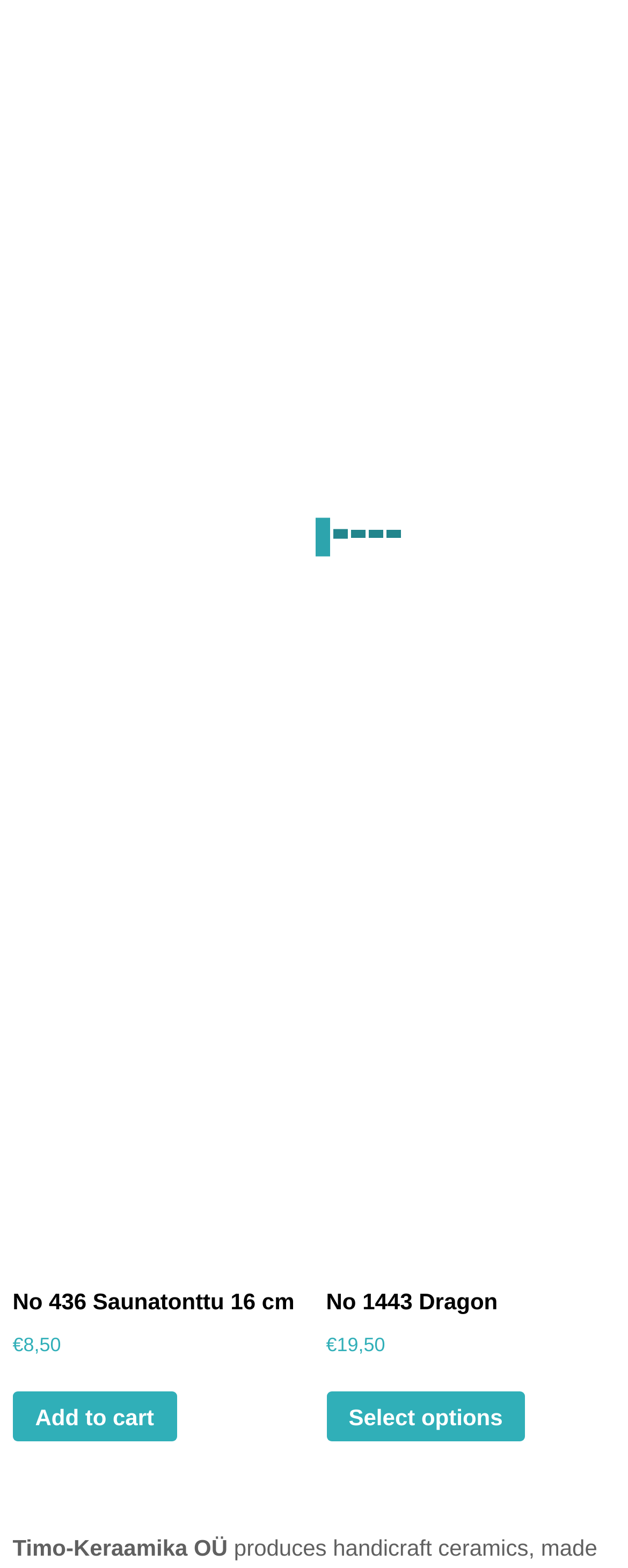Please reply with a single word or brief phrase to the question: 
How many new products are displayed?

4